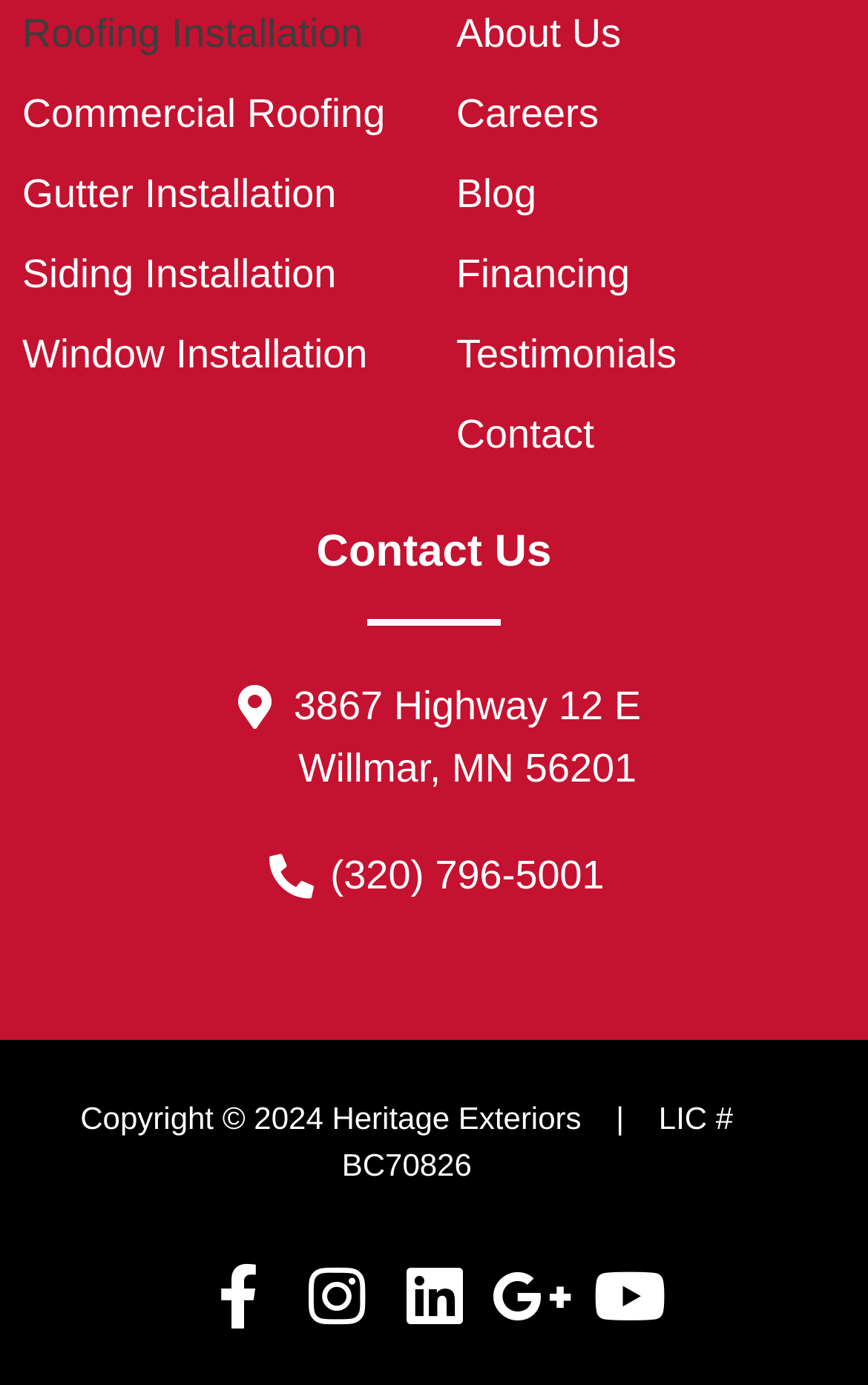What is the phone number?
Answer the question with a single word or phrase by looking at the picture.

(320) 796-5001